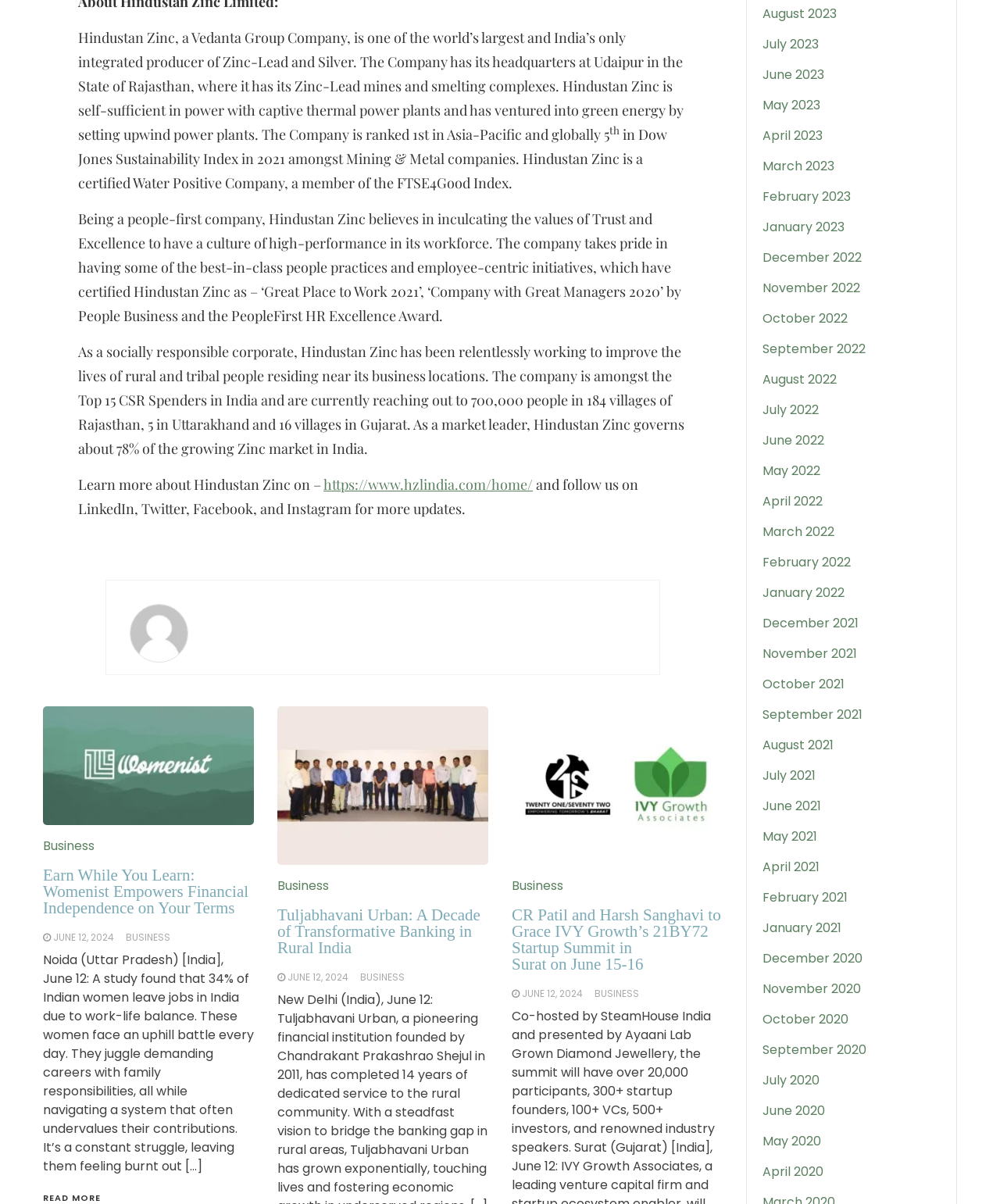Answer the following query concisely with a single word or phrase:
What is the name of the initiative that empowers financial independence?

Womenist